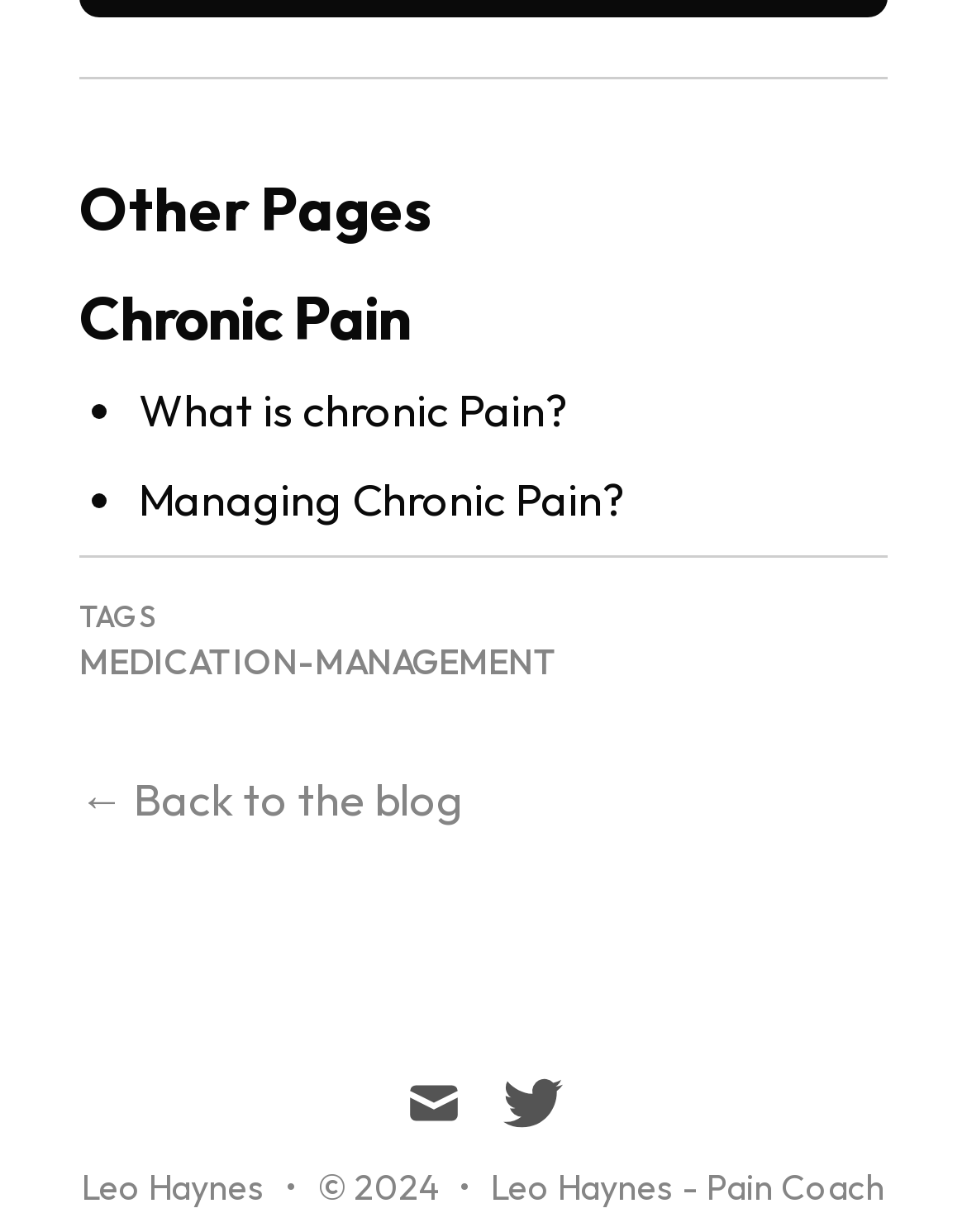Respond to the question with just a single word or phrase: 
How many social media links are there at the bottom of the webpage?

2